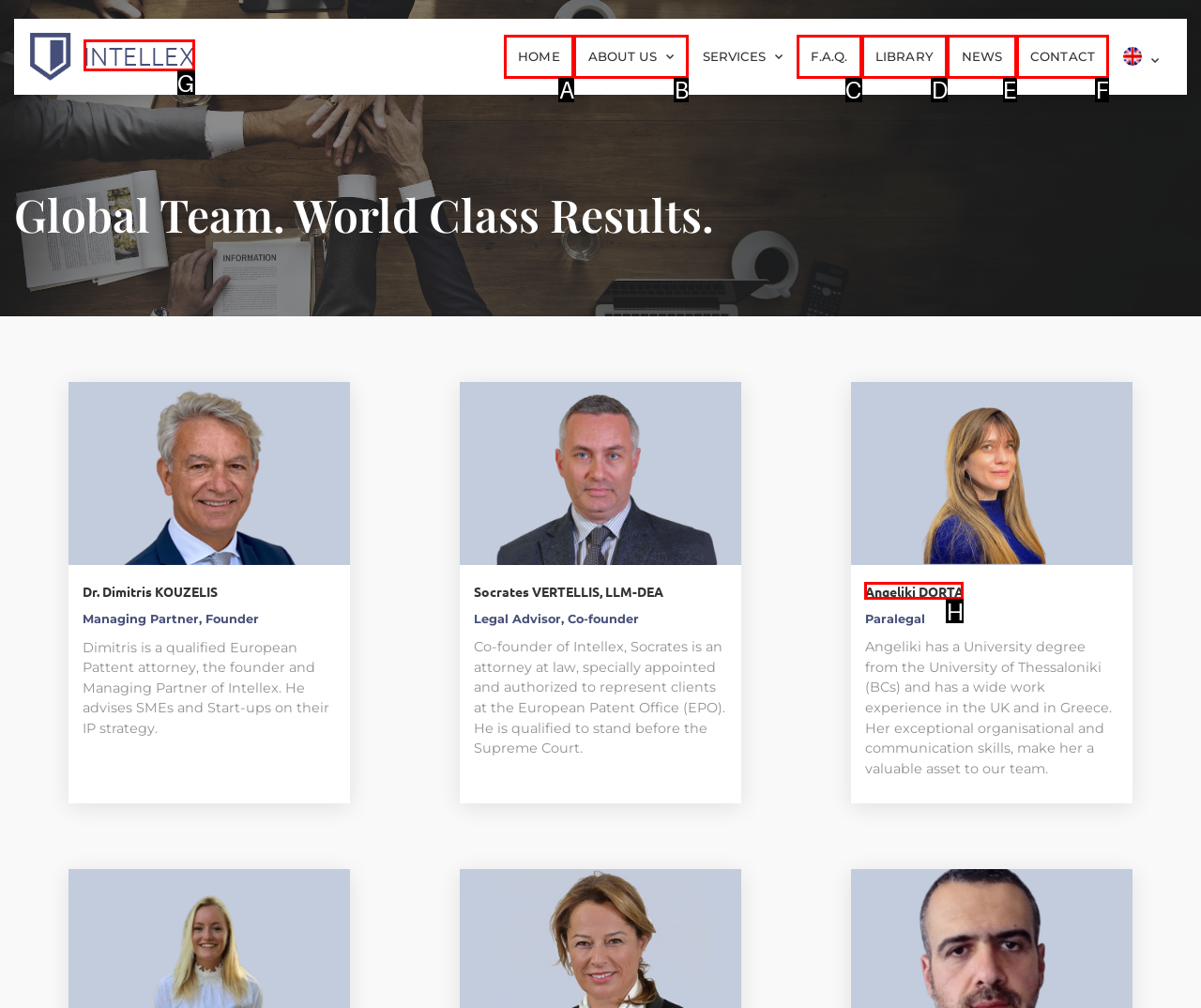Please identify the UI element that matches the description: ABOUT US
Respond with the letter of the correct option.

B